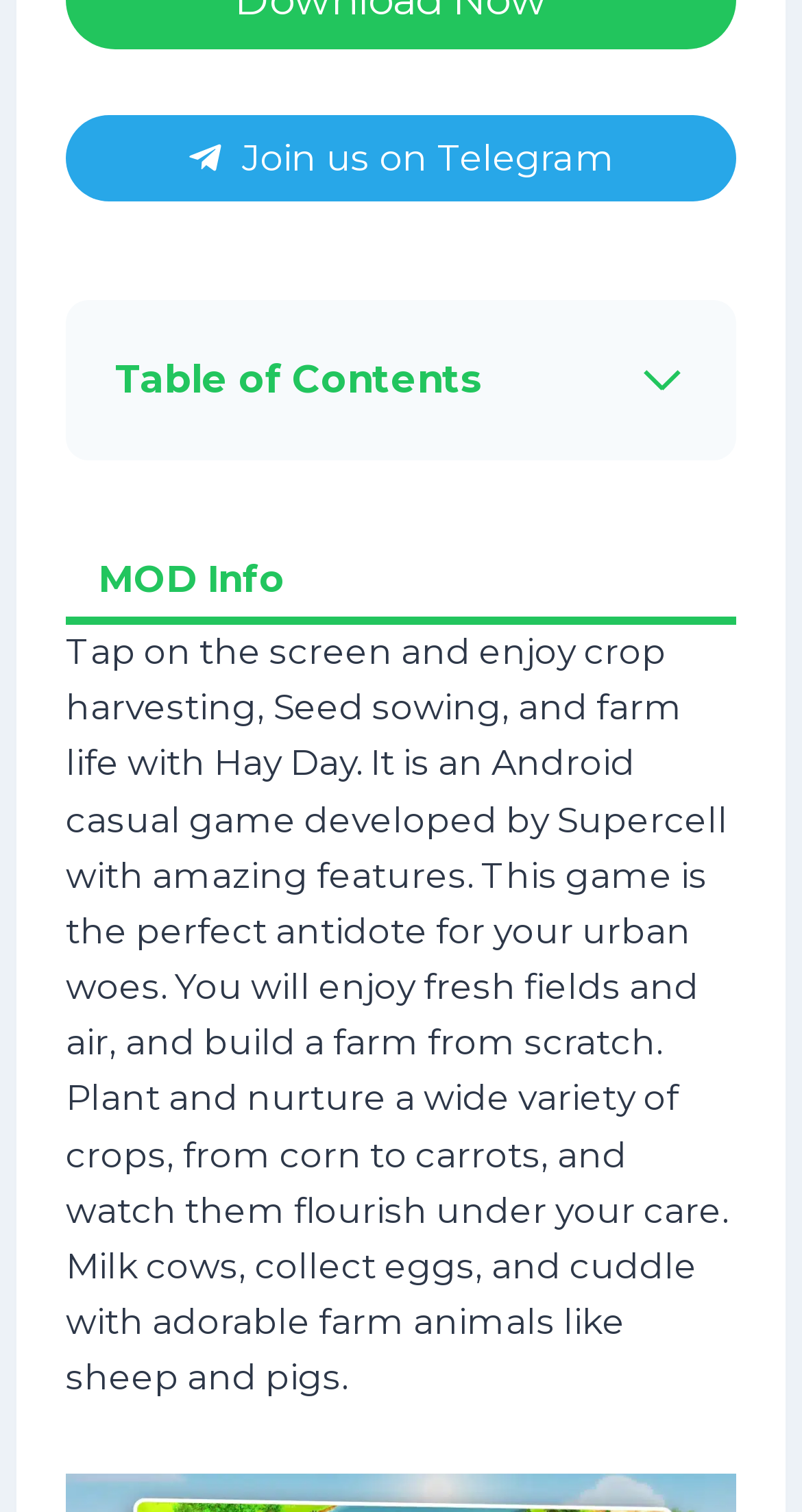Please analyze the image and provide a thorough answer to the question:
What is the purpose of the 'Table of Contents' section?

The 'Table of Contents' section on the webpage appears to be a navigation menu that allows users to quickly access different sections of the webpage, such as 'Hay Day Information', 'The Gameplay of Hay Day APK', and 'MOD Features of Hay Day APK'.